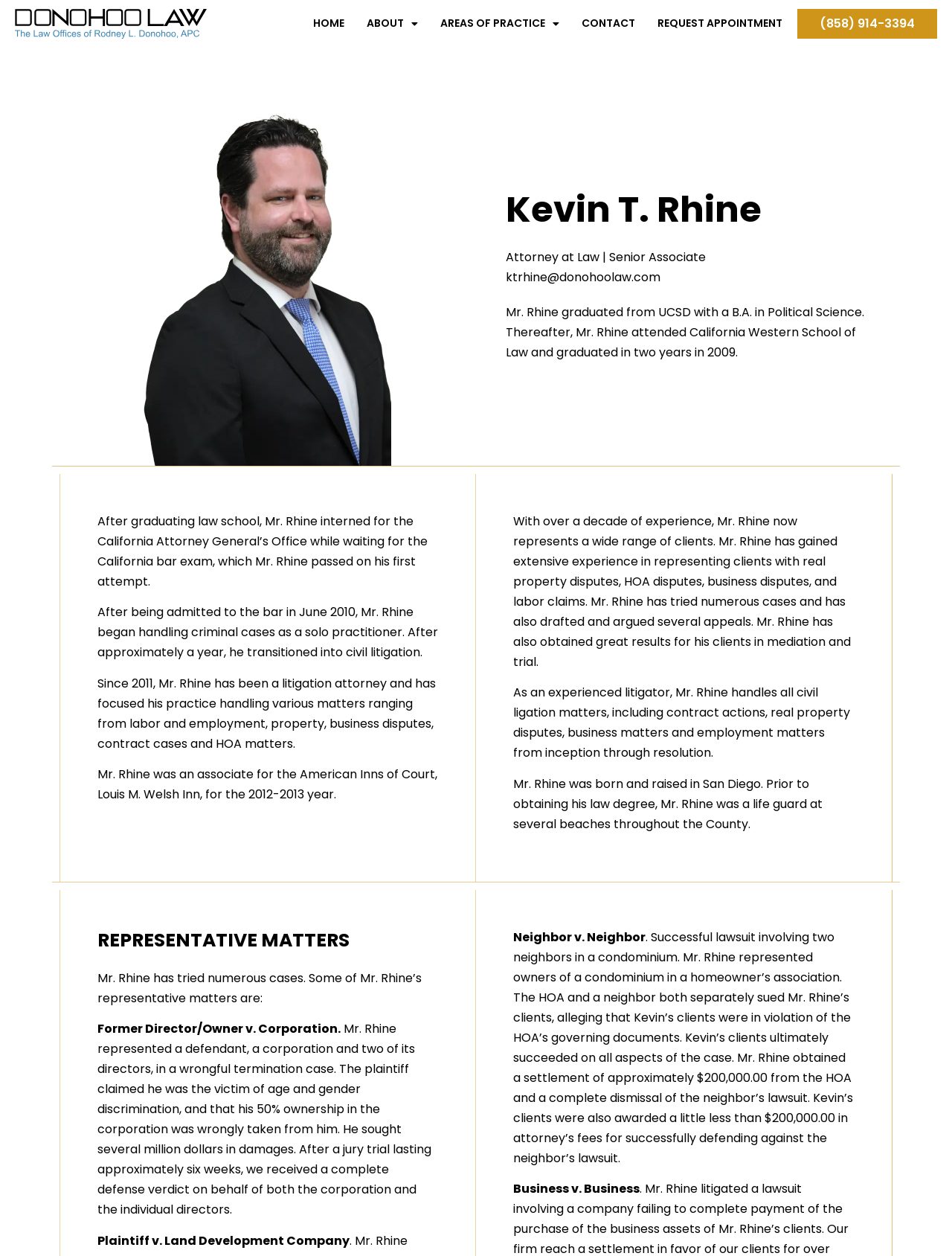Observe the image and answer the following question in detail: What is Kevin T. Rhine's profession?

Based on the webpage, Kevin T. Rhine's profession is Attorney at Law, which is mentioned in the StaticText element with the text 'Attorney at Law | Senior Associate'.